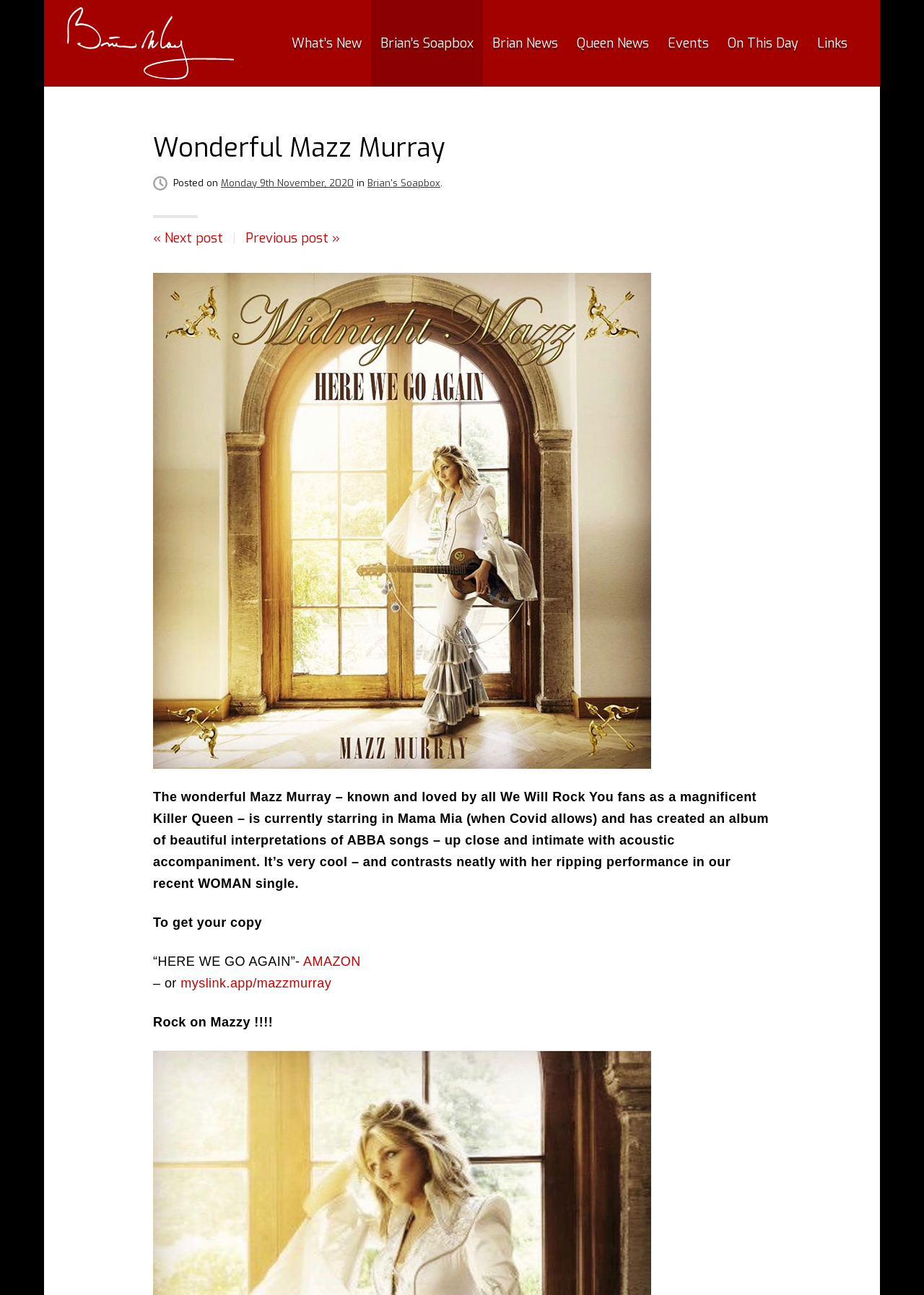Determine the coordinates of the bounding box for the clickable area needed to execute this instruction: "Buy the album on AMAZON".

[0.328, 0.737, 0.39, 0.748]